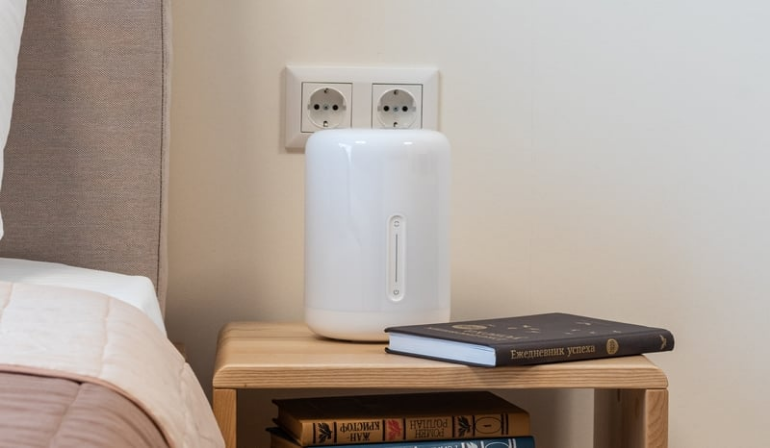Explain all the elements you observe in the image.

The image showcases a modern ultrasonic humidifier placed on a bedside table, providing essential moisture to the air for a more comfortable sleeping environment. The sleek, white design of the humidifier complements the minimalist aesthetic of the room, while the power outlets behind it indicate easy access for plugging in. Next to the humidifier, a thick, hardcover book titled "Ежедневных успехов" (translated as "Daily Successes") is laid flat, suggesting a cozy atmosphere for nighttime reading. The soft, neutral tones of the bedding and the warm wooden texture of the table enhance the overall serene ambiance, making it an inviting space for relaxation and rest. This setup is not only functional for improving air quality but also contributes to a peaceful nighttime routine.